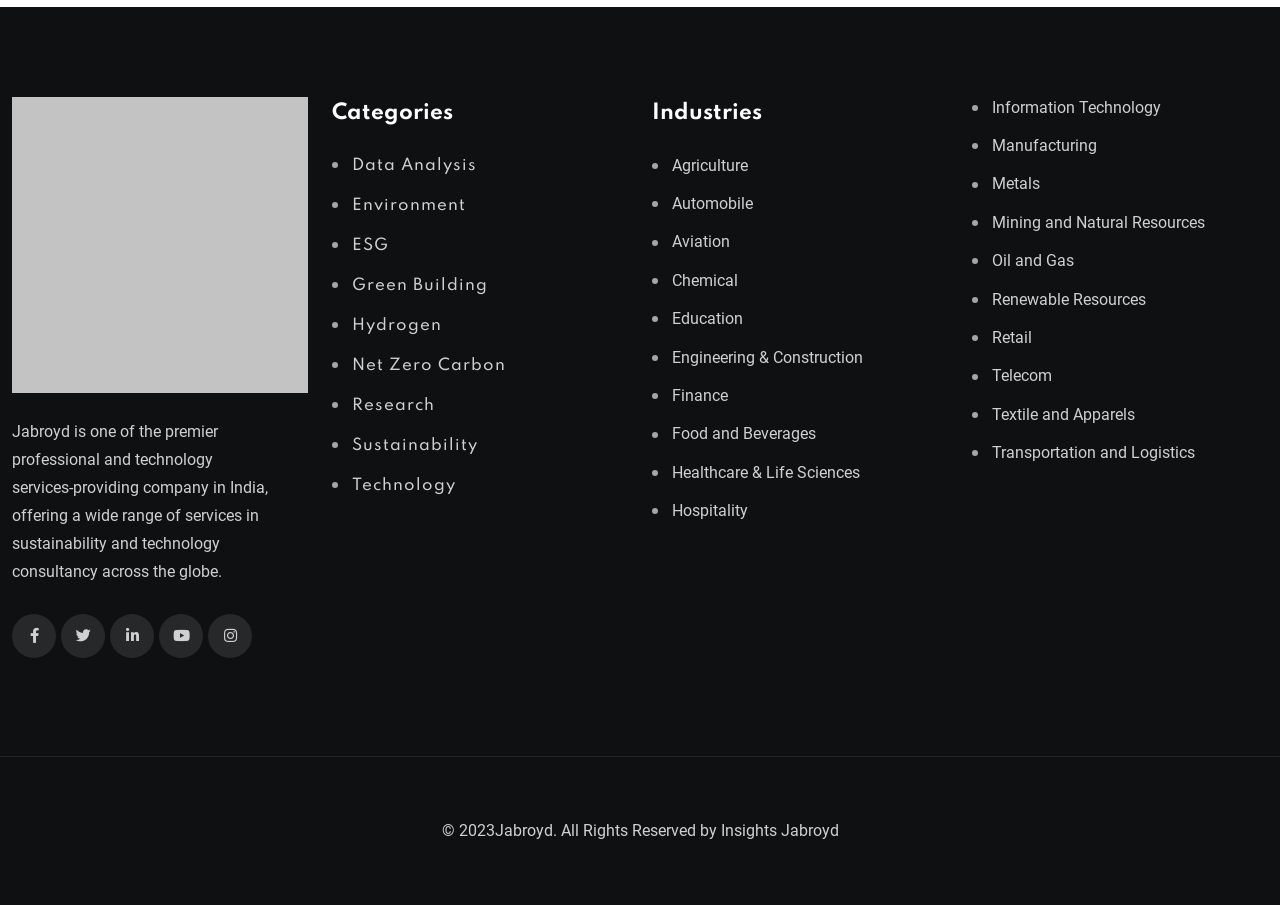What is the last industry listed?
Refer to the screenshot and deliver a thorough answer to the question presented.

The industries are listed as links under the 'Industries' heading, and the last one is 'Transportation and Logistics'.